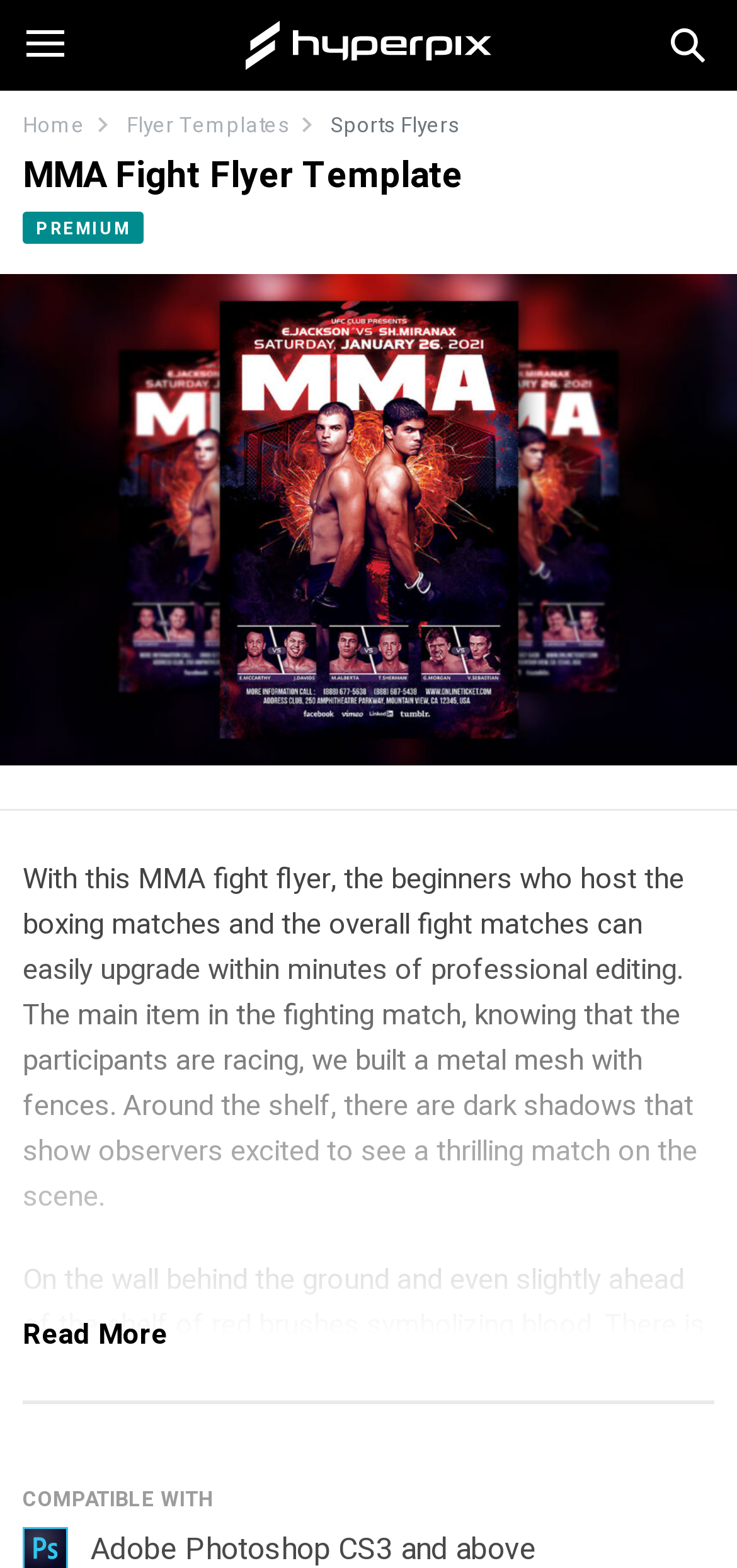Determine the bounding box coordinates for the HTML element described here: "Flyer Templates".

[0.172, 0.064, 0.392, 0.098]